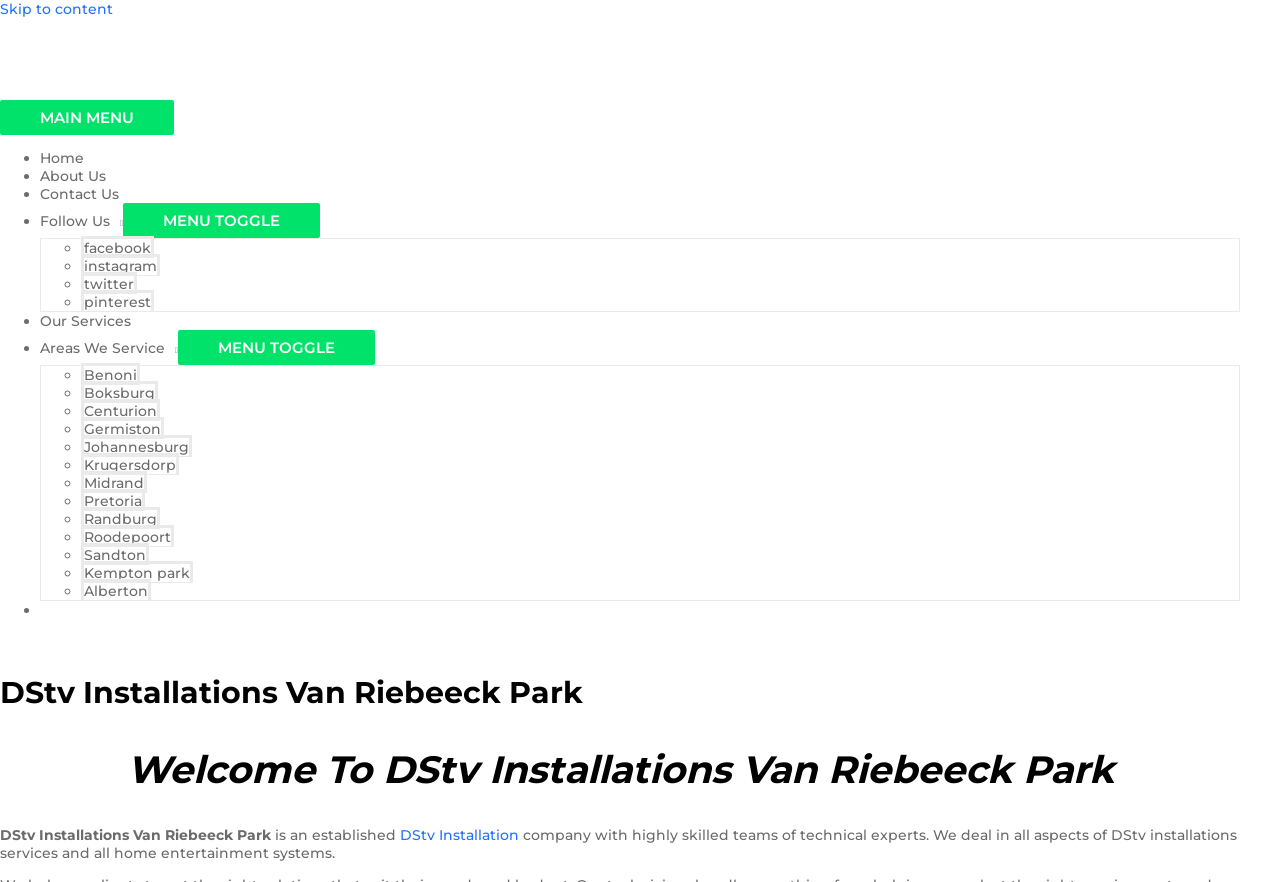Please mark the clickable region by giving the bounding box coordinates needed to complete this instruction: "Click the 'MAIN MENU' button".

[0.0, 0.113, 0.136, 0.153]